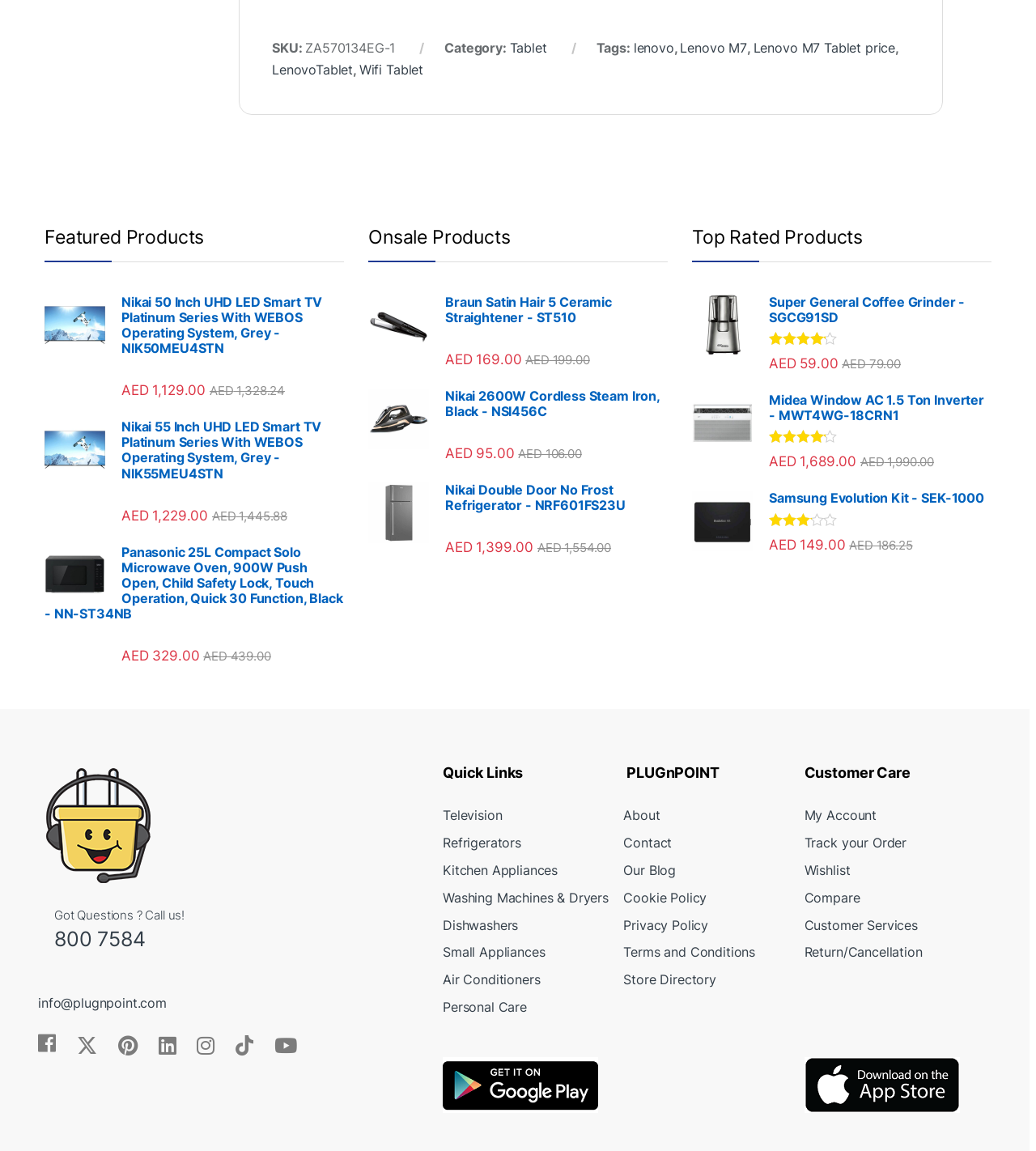Select the bounding box coordinates of the element I need to click to carry out the following instruction: "View product details of Braun ST510".

[0.355, 0.256, 0.645, 0.283]